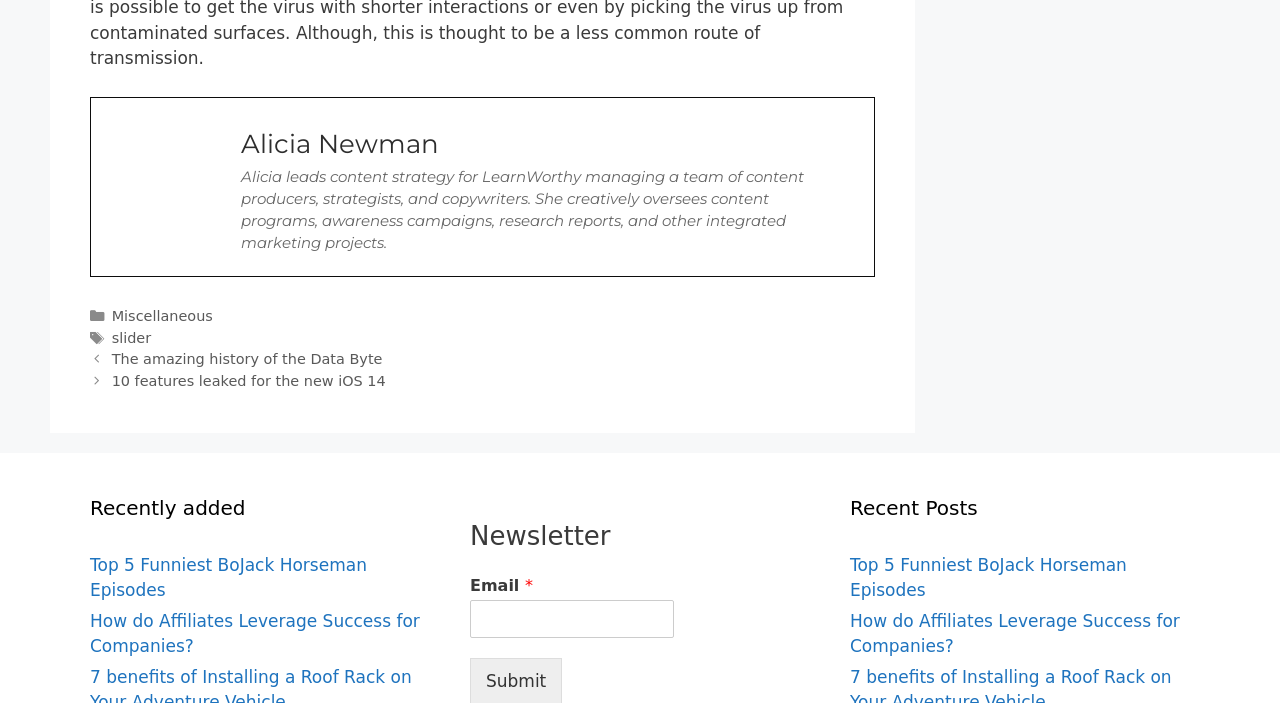Locate the coordinates of the bounding box for the clickable region that fulfills this instruction: "Read the post about BoJack Horseman".

[0.07, 0.789, 0.287, 0.854]